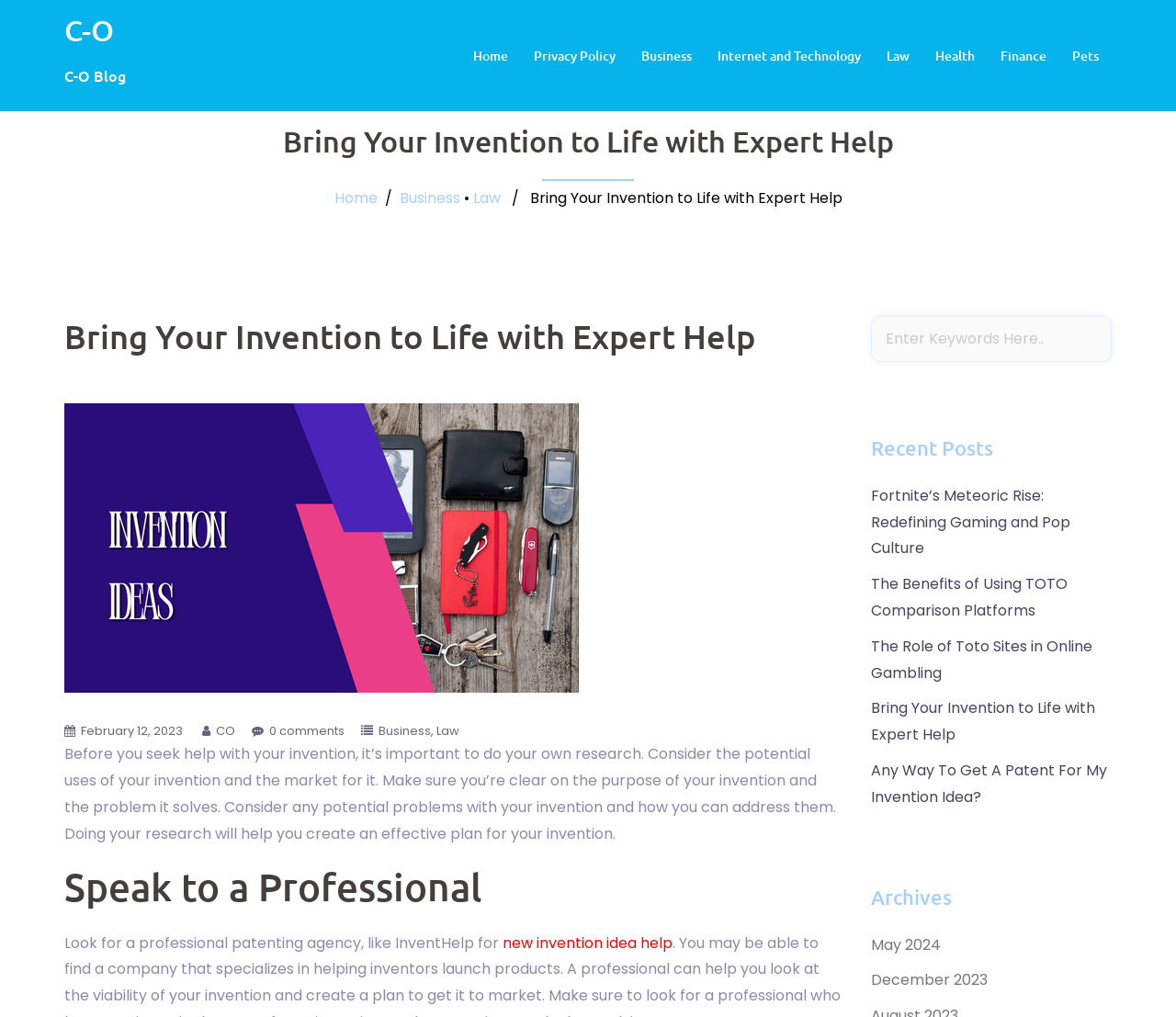Give a detailed account of the webpage's layout and content.

The webpage is about bringing inventions to life with expert help, specifically from C-O. At the top, there is a heading with the company name "C-O" and a link to the company's blog. Below this, there are several links to different categories, including "Home", "Privacy Policy", "Business", "Internet and Technology", "Law", "Health", and "Finance".

The main content of the page is divided into sections. The first section has a heading "Bring Your Invention to Life with Expert Help" and provides guidance on doing research before seeking help with an invention. This section is followed by a separator line.

The next section has a heading "Speak to a Professional" and advises looking for a professional patenting agency, such as InventHelp, for new invention idea help.

On the right side of the page, there is a search box with a placeholder text "Enter Keywords Here..". Below this, there is a section with a heading "Recent Posts" that lists several links to recent articles, including "Fortnite’s Meteoric Rise: Redefining Gaming and Pop Culture", "The Benefits of Using TOTO Comparison Platforms", and "Bring Your Invention to Life with Expert Help".

Further down, there is a section with a heading "Archives" that lists links to archived posts by month, including "May 2024" and "December 2023".